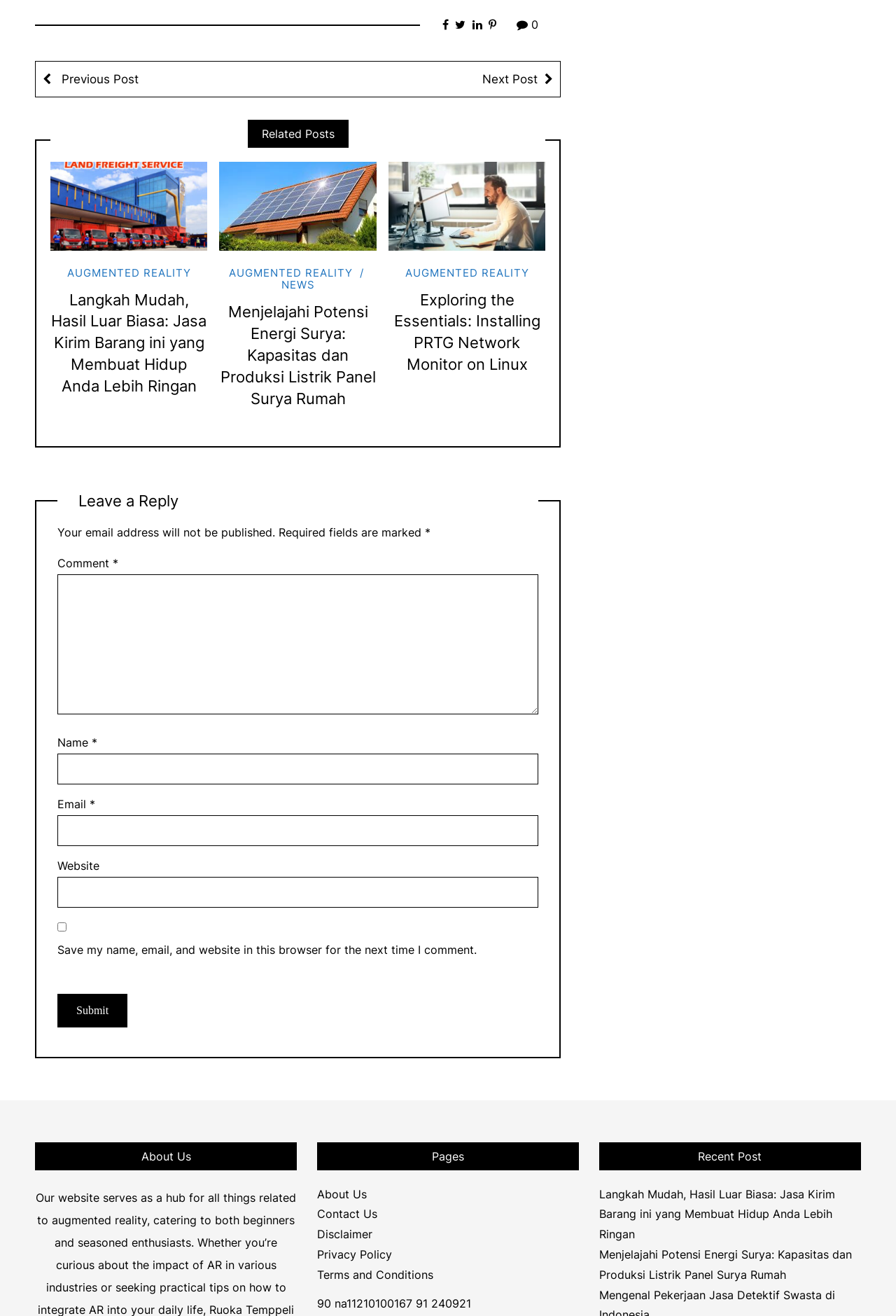Provide the bounding box coordinates of the HTML element described by the text: "Data Usage Policy".

None